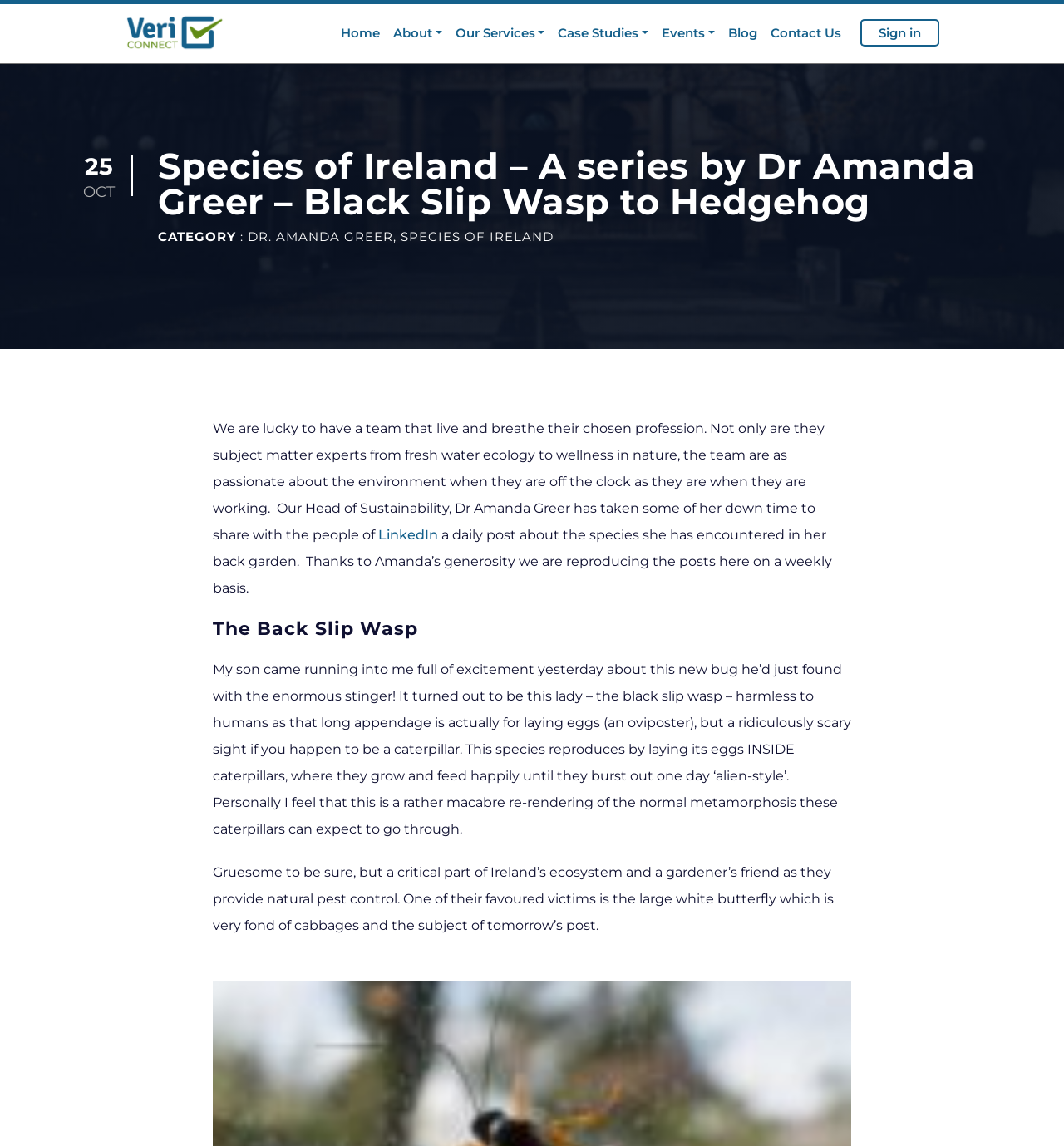Detail the features and information presented on the webpage.

The webpage is about a series of articles by Dr. Amanda Greer, Head of Sustainability at Veri Connect, where she explores the species she has discovered in her backyard and beyond. 

At the top left of the page, there is a link to "Veri Connect UK" accompanied by an image with the same name. To the right of this, there is a navigation menu with links to "Home", "About", "Our Services", "Case Studies", "Events", "Blog", and "Contact Us". Each of these links has a popup menu. On the top right, there is a link to "Sign in".

Below the navigation menu, there is a heading that reads "Species of Ireland – A series by Dr Amanda Greer – Black Slip Wasp to Hedgehog". To the right of this heading, there are two static texts, "CATEGORY" and a colon, followed by links to "DR. AMANDA GREER" and "SPECIES OF IRELAND".

The main content of the page starts with a static text that describes the team at Veri Connect, including Dr. Amanda Greer, who is passionate about the environment. This text is followed by a link to LinkedIn. The next paragraph describes Dr. Greer's daily posts about the species she has encountered in her backyard, which are reproduced on the webpage on a weekly basis.

Below this, there is a heading that reads "The Back Slip Wasp", followed by a detailed description of the species. The text explains that the black slip wasp is harmless to humans and lays its eggs inside caterpillars, which is a critical part of Ireland's ecosystem and provides natural pest control. The text also mentions that the wasp's victims include the large white butterfly, which will be the subject of the next post.